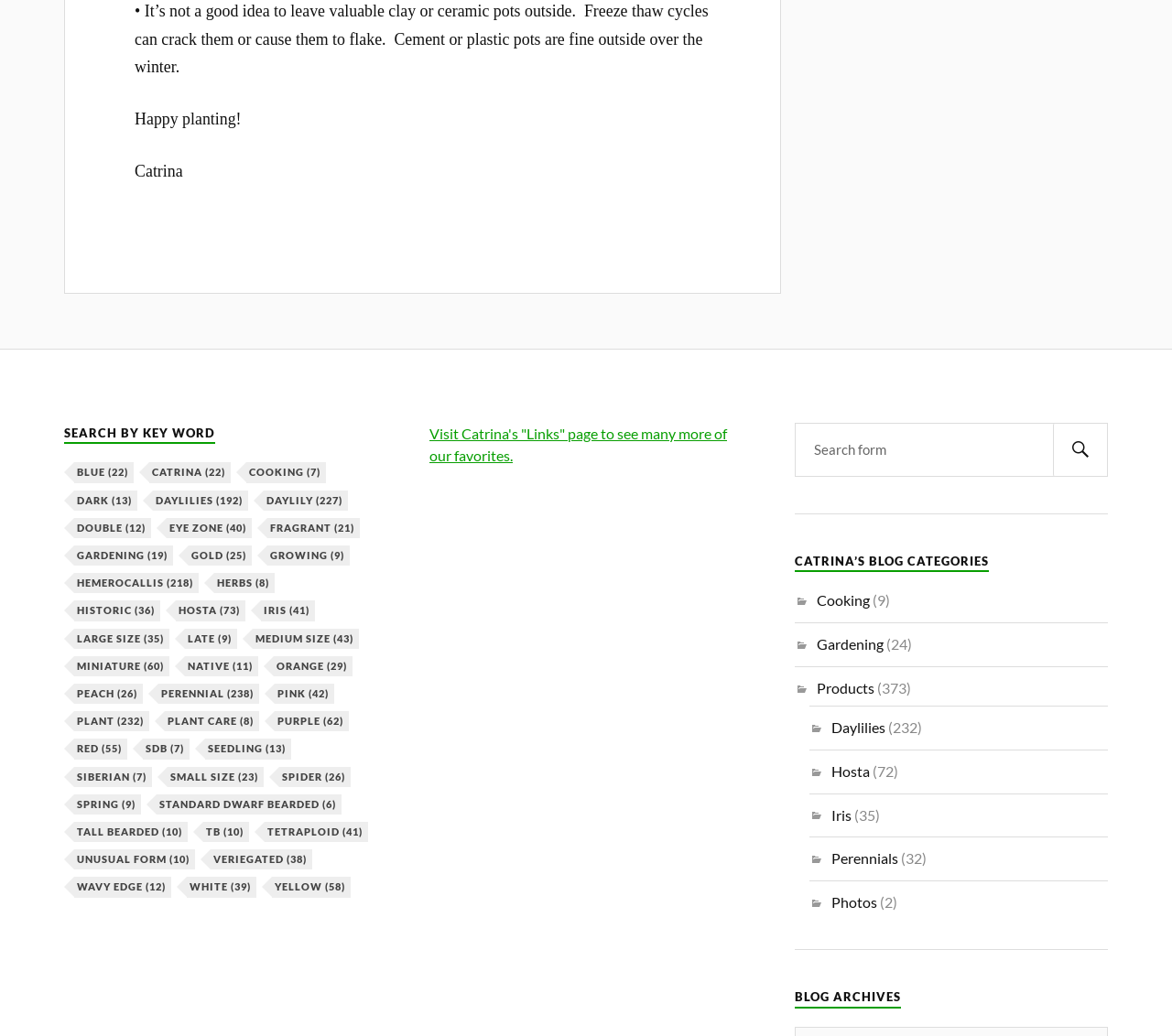Refer to the screenshot and give an in-depth answer to this question: What is the name of the person who wrote the message?

The message 'Happy planting!' is written by Catrina, as indicated by the StaticText element with the text 'Catrina'.